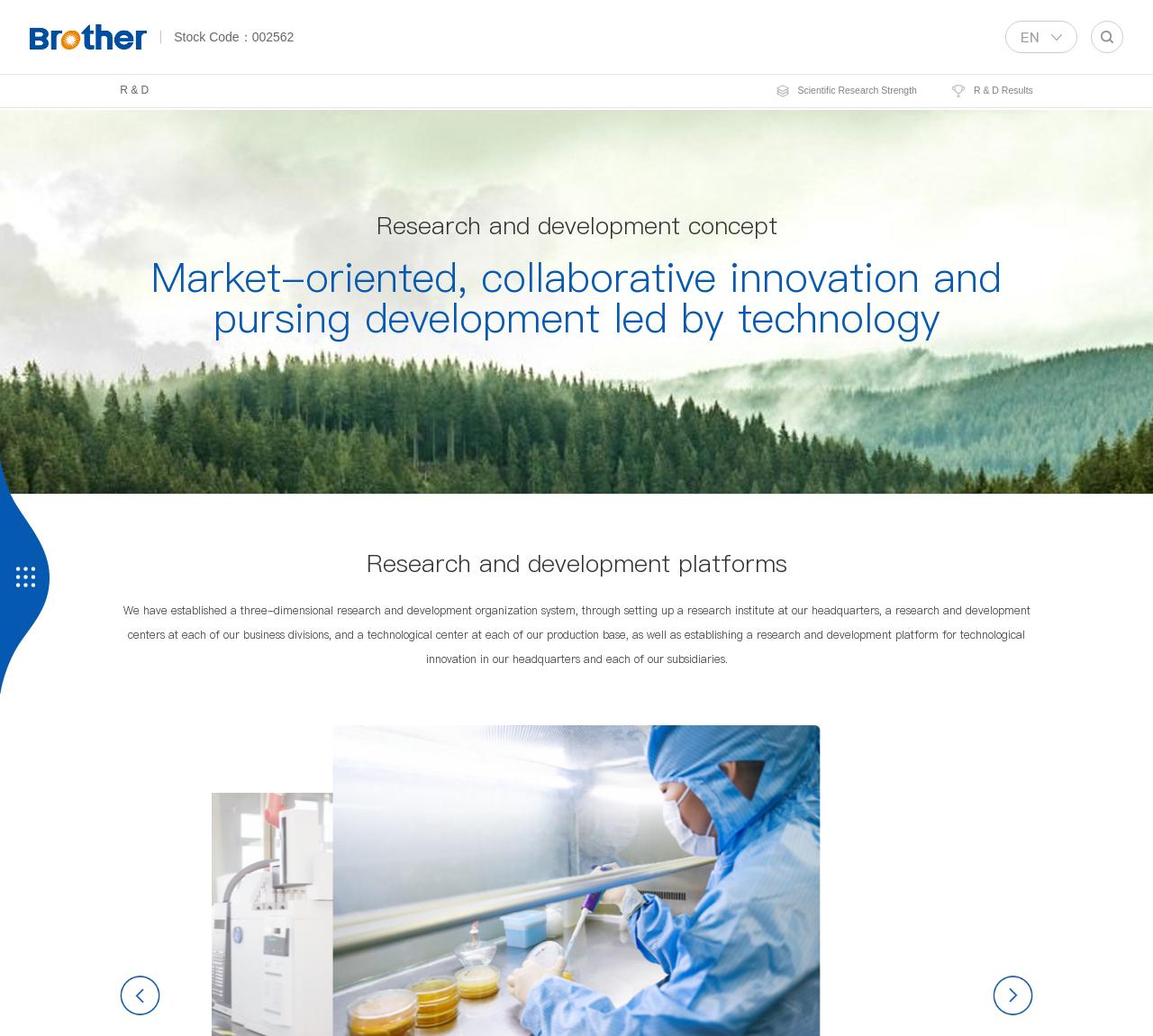How many research and development platforms are mentioned?
Look at the image and respond to the question as thoroughly as possible.

I found the information by reading the StaticText element that says 'Research and development platforms'. Although it doesn't explicitly state the number, the context implies that there is only one platform being referred to.